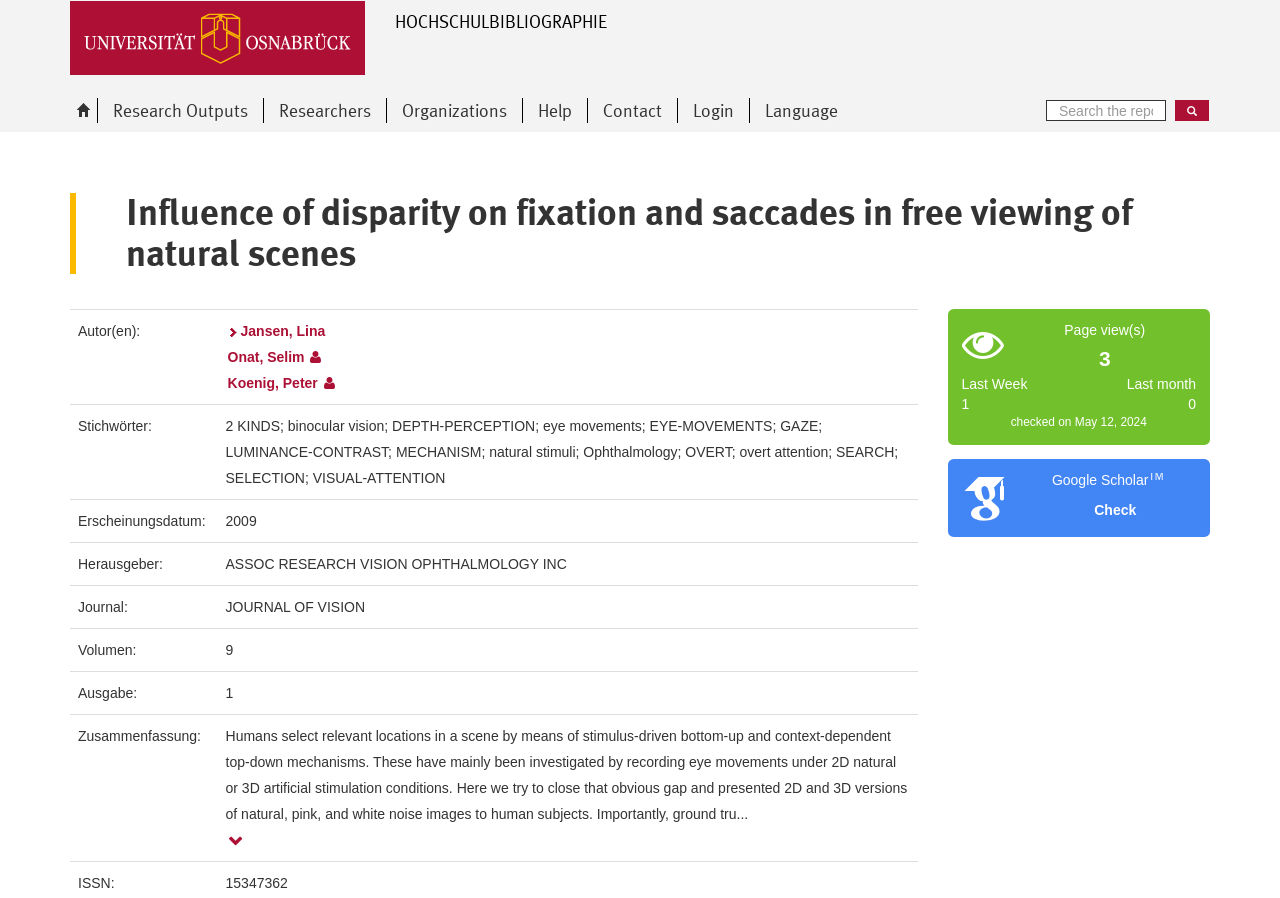Identify the bounding box coordinates of the specific part of the webpage to click to complete this instruction: "View the research outputs".

[0.076, 0.109, 0.205, 0.137]